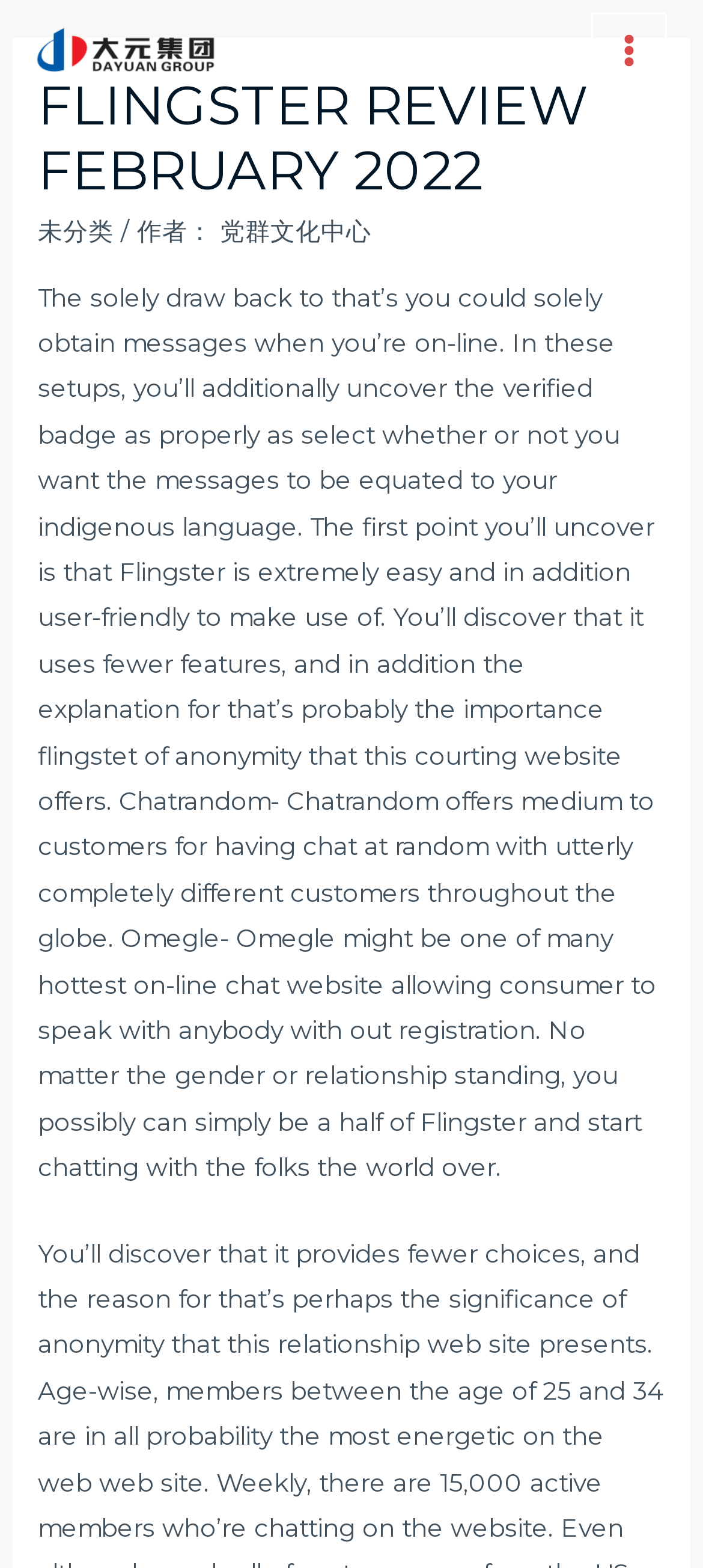What is the language of the author?
Please use the image to deliver a detailed and complete answer.

Although the webpage content mentions the option to equate messages to the user's indigenous language, it does not explicitly specify the language of the author, so it cannot be determined from the given information.